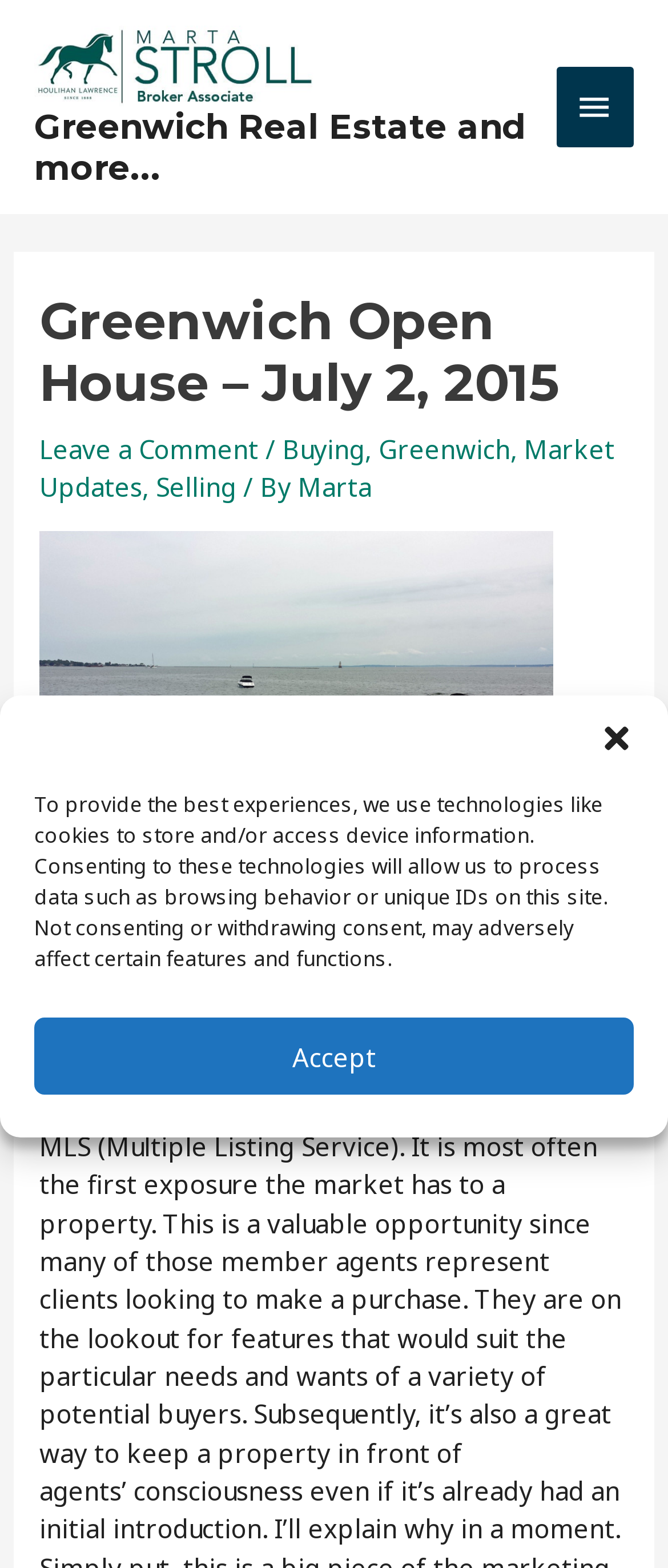Identify the bounding box for the described UI element. Provide the coordinates in (top-left x, top-left y, bottom-right x, bottom-right y) format with values ranging from 0 to 1: Leave a Comment

[0.059, 0.275, 0.387, 0.297]